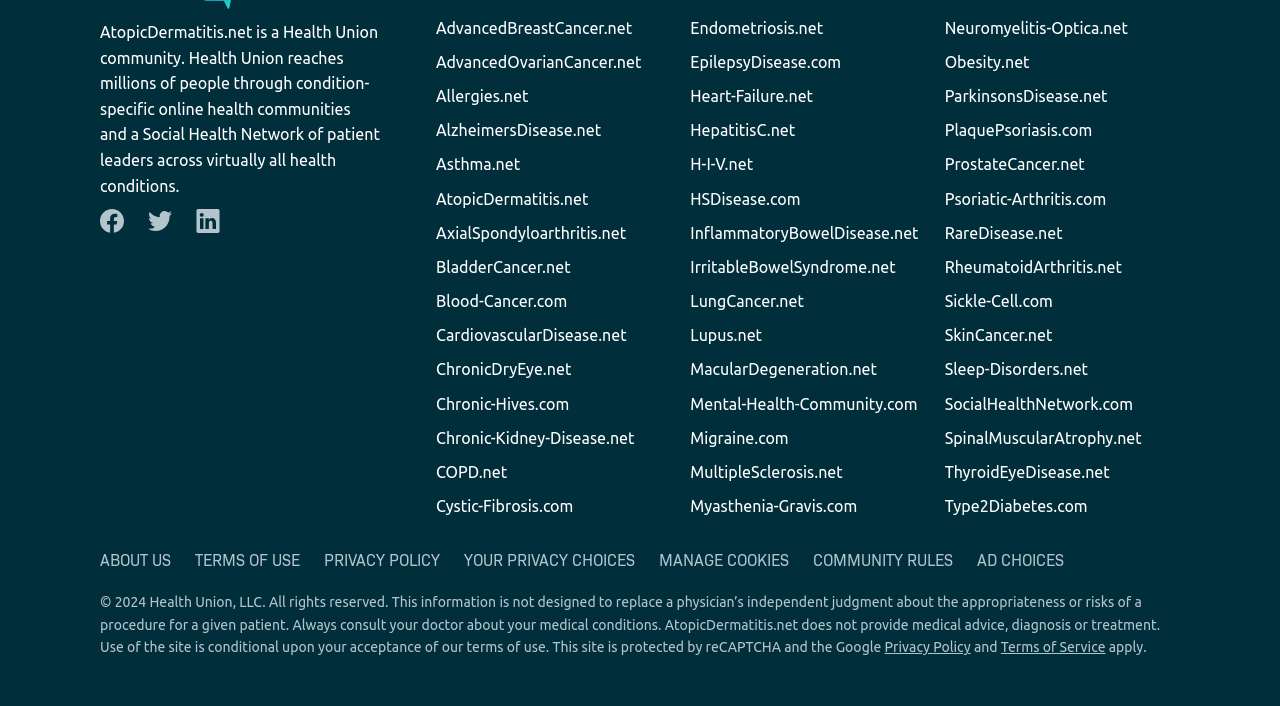How many health condition links are there?
Look at the screenshot and respond with a single word or phrase.

30